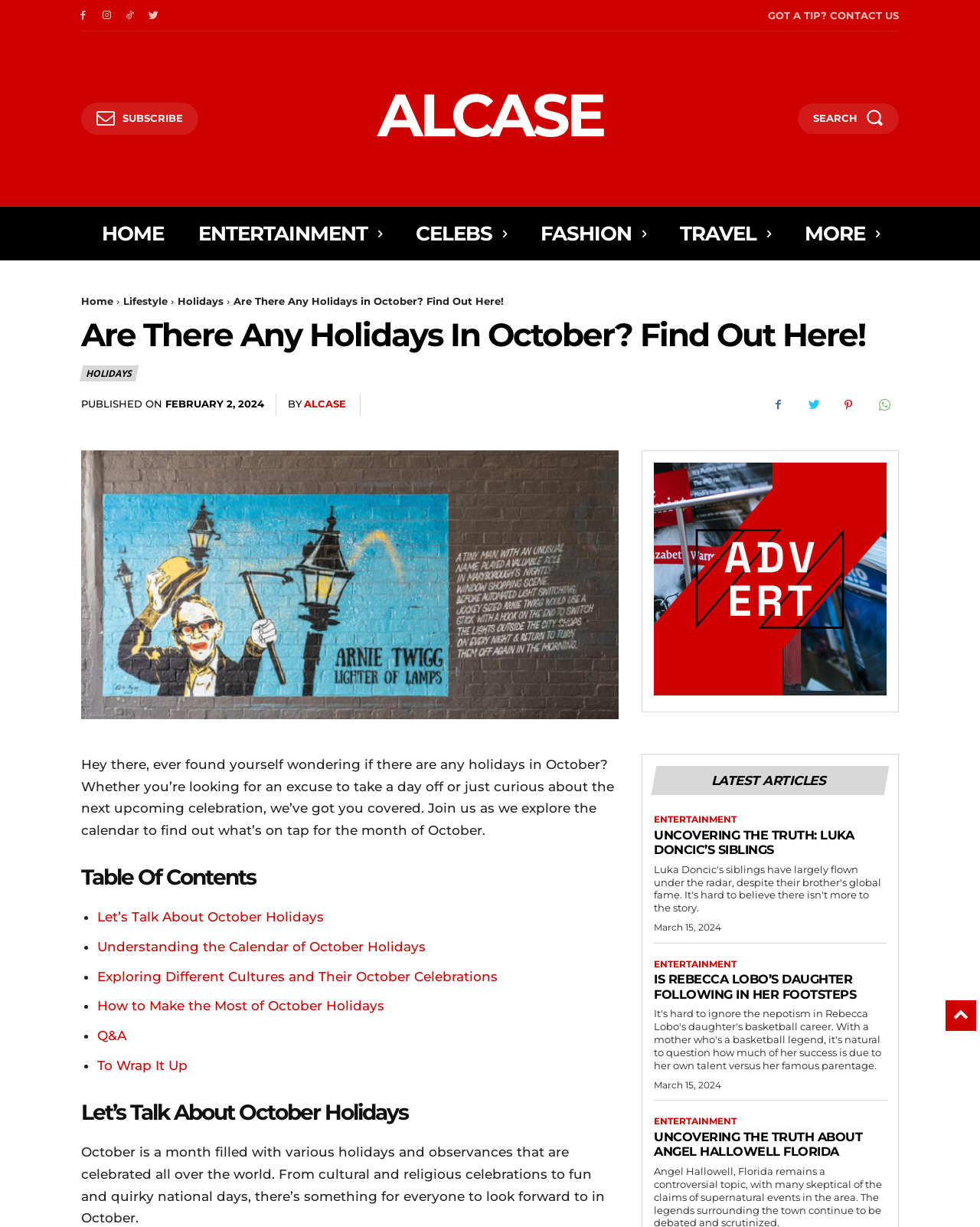Using the format (top-left x, top-left y, bottom-right x, bottom-right y), provide the bounding box coordinates for the described UI element. All values should be floating point numbers between 0 and 1: To⁤ Wrap It Up

[0.099, 0.862, 0.191, 0.875]